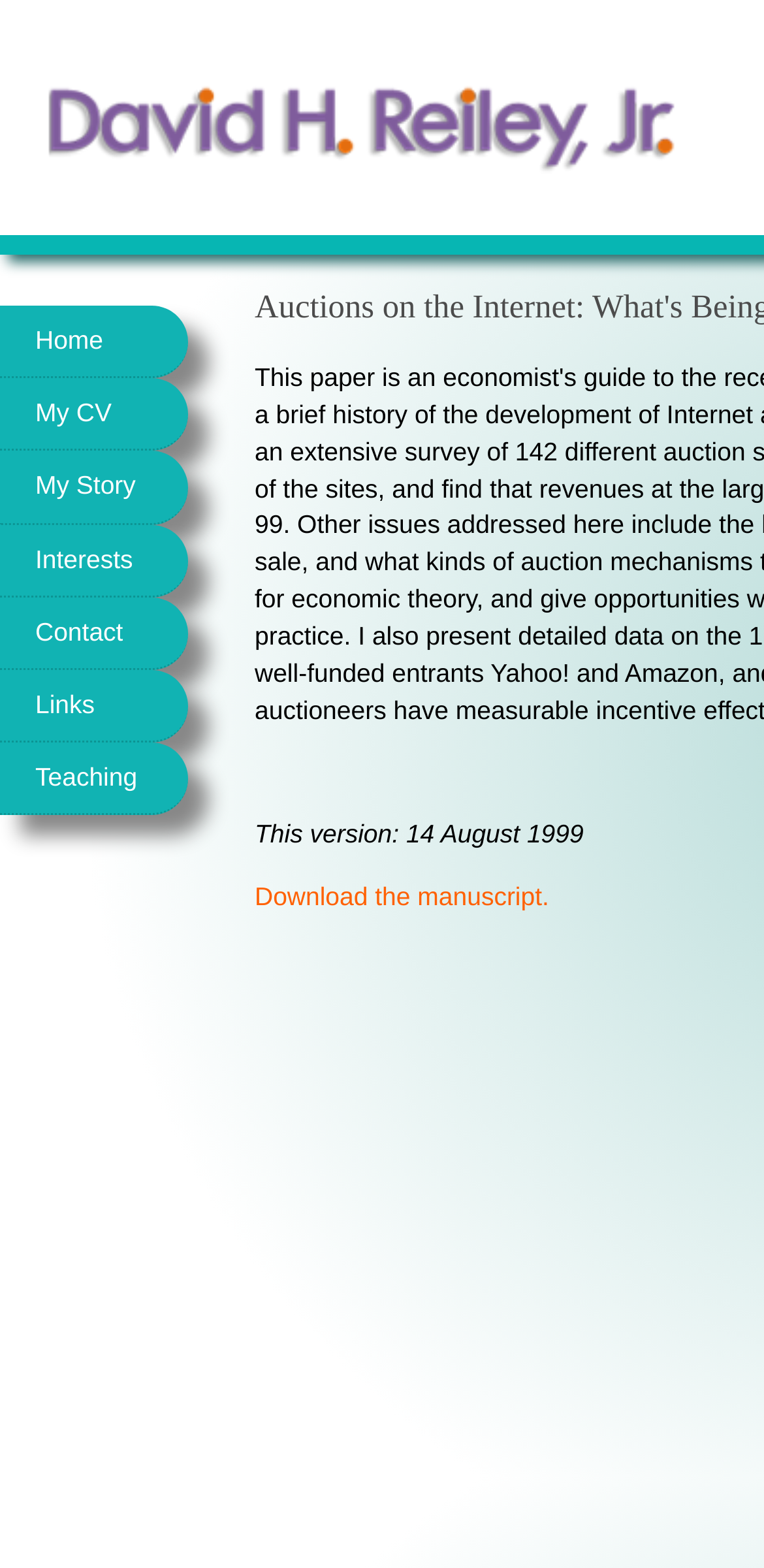Answer the question using only a single word or phrase: 
How many links are in the top navigation bar?

7